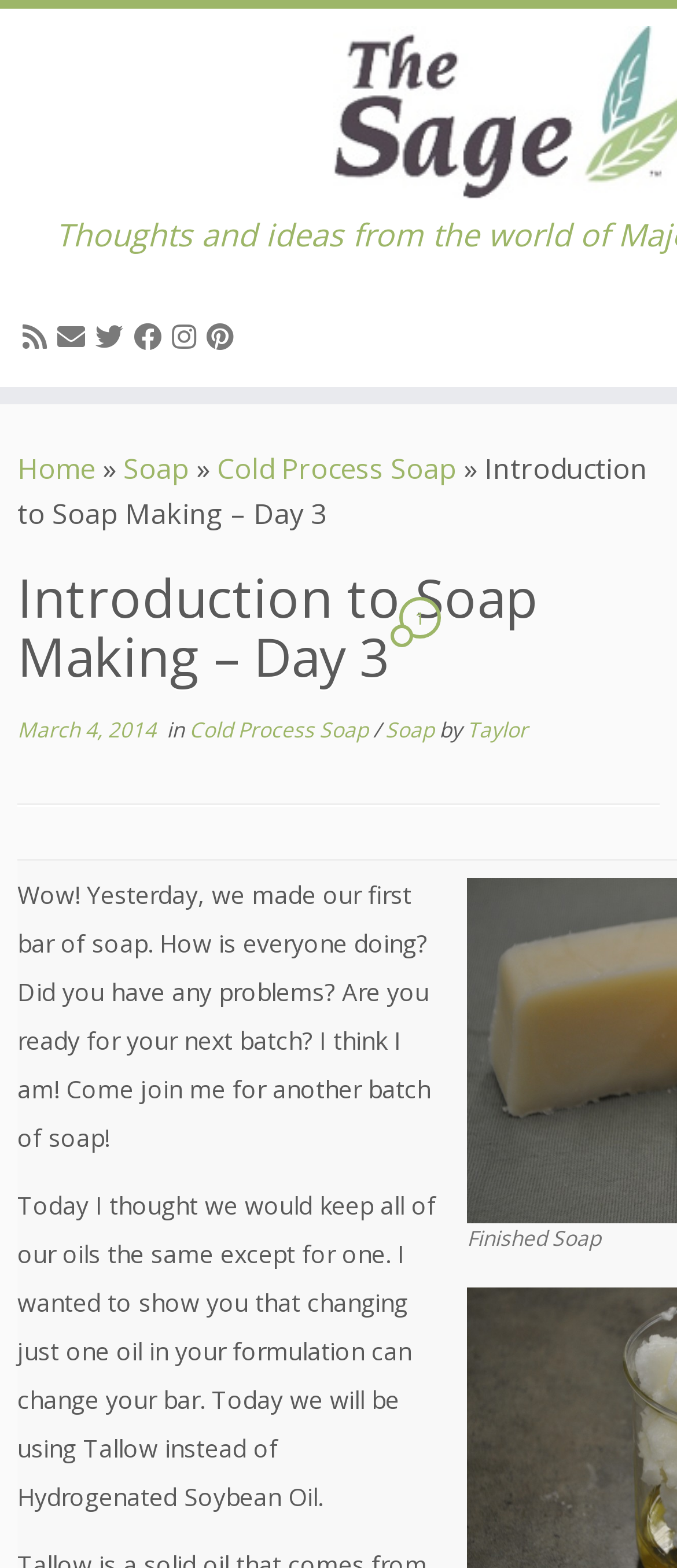What is the author's name?
Please provide a single word or phrase based on the screenshot.

Taylor